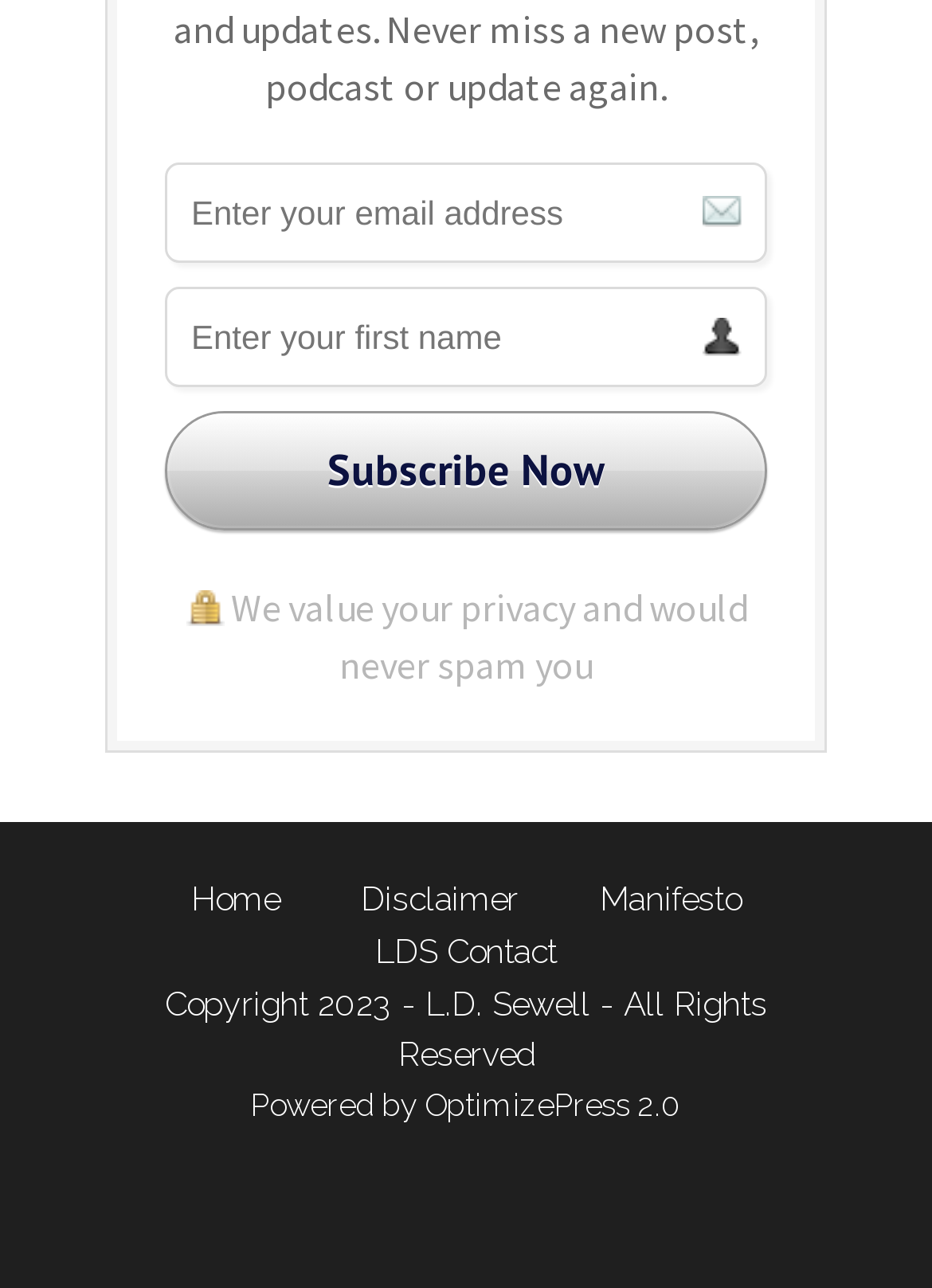What is the name of the company powering the website?
Please provide a comprehensive answer based on the contents of the image.

The website has a link at the bottom stating 'Powered by OptimizePress 2.0', indicating that OptimizePress 2.0 is the company or platform powering the website.